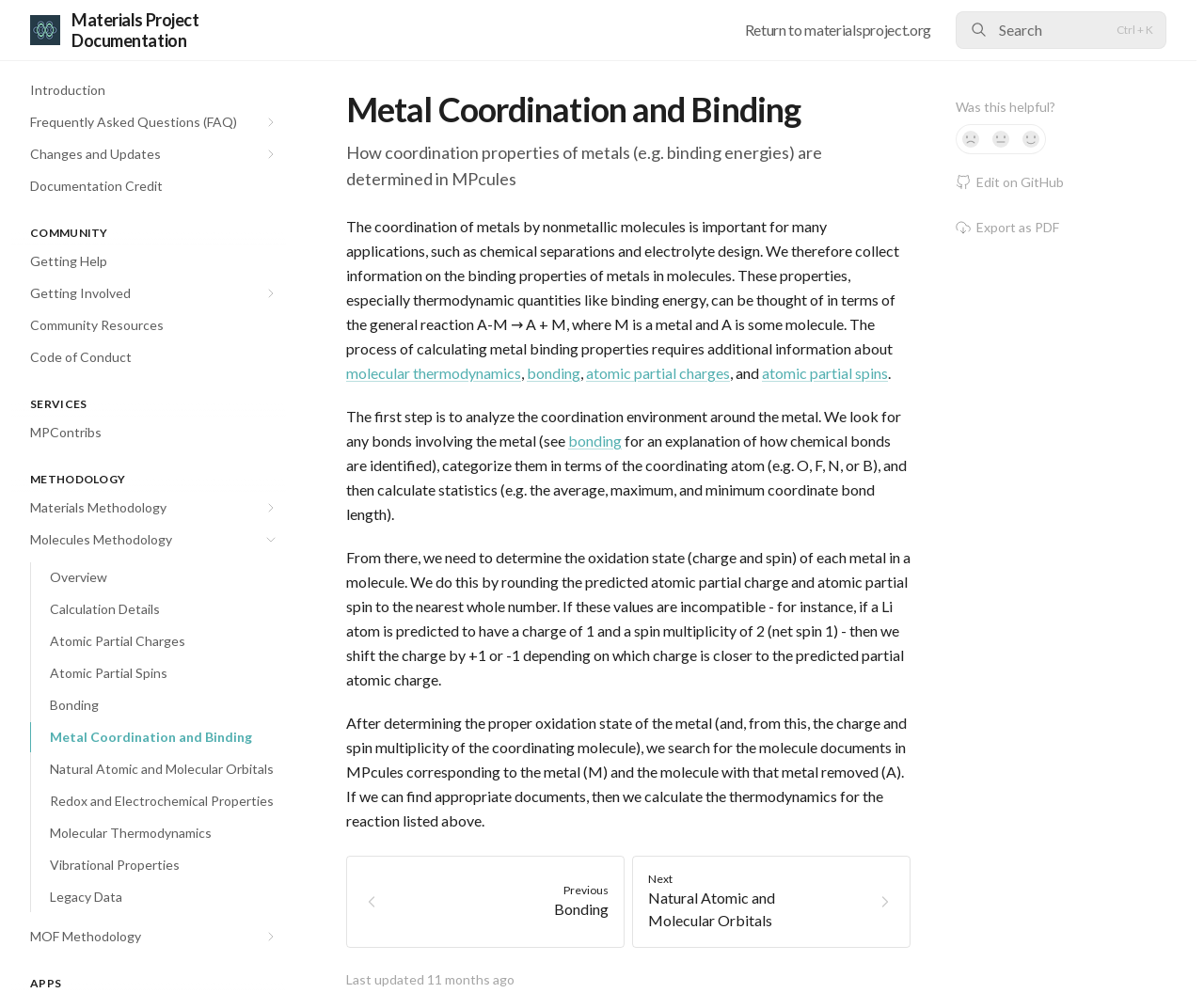Provide an in-depth caption for the webpage.

The webpage is about the Materials Project Documentation, specifically focusing on Metal Coordination and Binding. At the top left corner, there is a logo of Materials Project Documentation, accompanied by a heading with the same text. On the top right corner, there is a search button and a link to return to materialsproject.org.

Below the top section, there is a navigation menu with links to various sections, including Introduction, Frequently Asked Questions, Changes and Updates, and more. Each link has an accompanying image.

The main content of the page is divided into several sections. The first section explains how coordination properties of metals are determined in MPcules. It provides a detailed description of the process, including the calculation of metal binding properties, the analysis of the coordination environment around the metal, and the determination of the oxidation state of the metal.

The text is interspersed with links to related topics, such as molecular thermodynamics, bonding, and atomic partial charges. There are also images and icons throughout the text, including a logo of Materials Project Documentation at the top.

On the right side of the page, there is a table of contents with links to various sections, including Overview, Calculation Details, Atomic Partial Charges, and more.

At the bottom of the page, there are links to previous and next sections, as well as a timestamp indicating when the page was last updated. There is also a section asking if the page was helpful, with buttons to respond yes, no, or not sure.

Overall, the webpage provides a detailed explanation of metal coordination and binding in MPcules, with links to related topics and a navigation menu to facilitate exploration of the Materials Project Documentation.